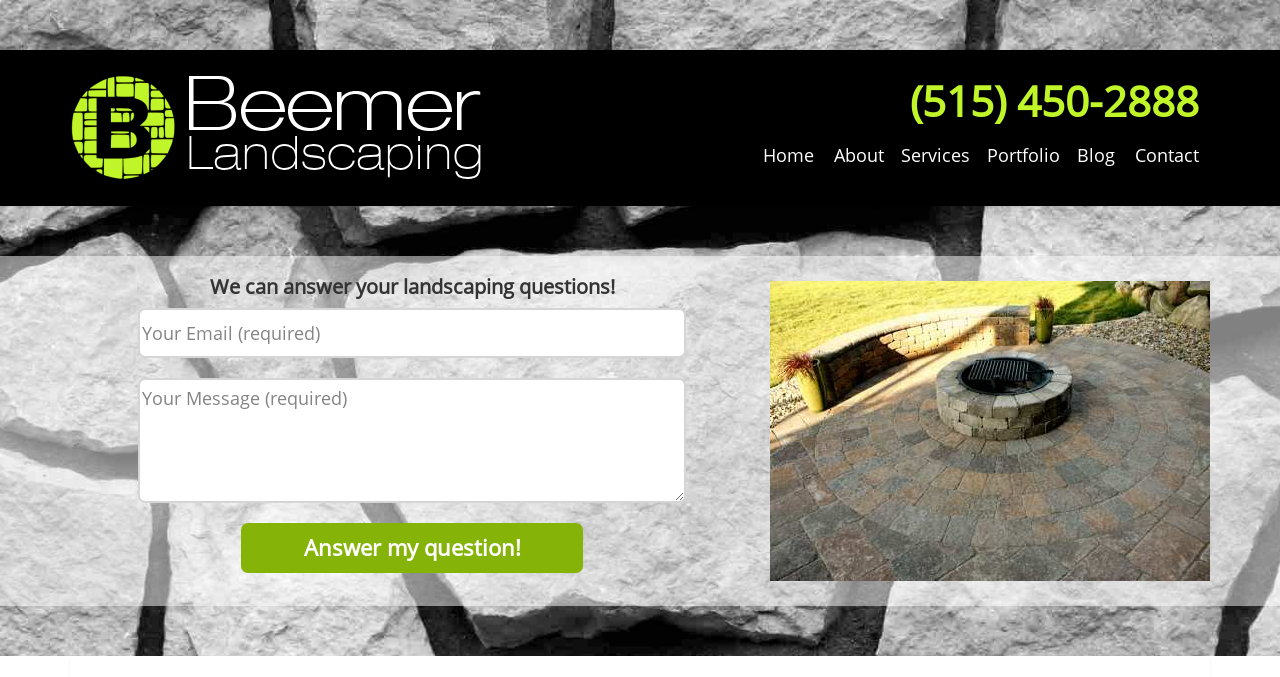Determine the bounding box coordinates of the region I should click to achieve the following instruction: "View the portfolio". Ensure the bounding box coordinates are four float numbers between 0 and 1, i.e., [left, top, right, bottom].

[0.763, 0.192, 0.834, 0.266]